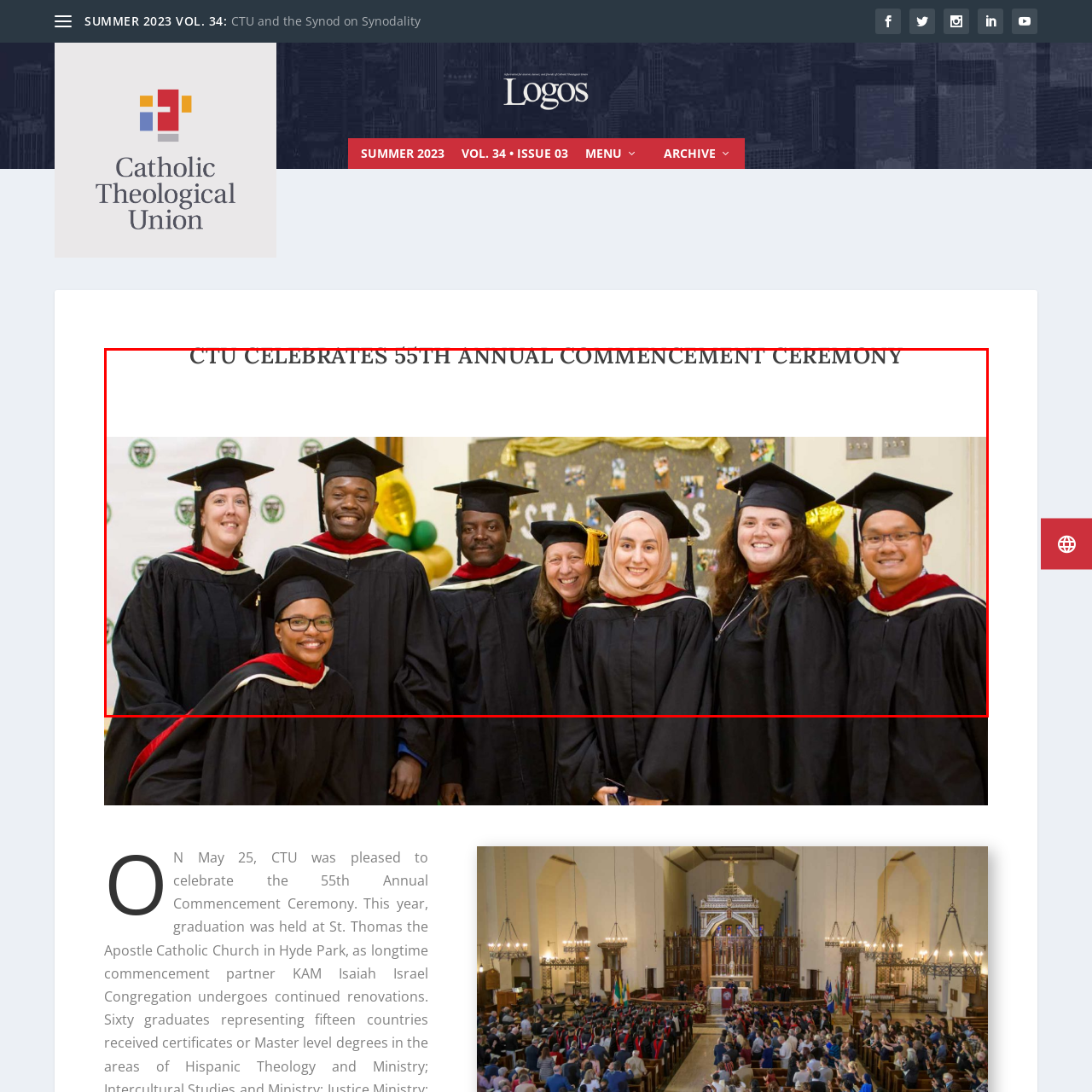Thoroughly describe the scene captured inside the red-bordered section of the image.

The image captures a joyful moment from the 55th Annual Commencement Ceremony of CTU, highlighting a group of graduates proudly wearing their caps and gowns. The smiling graduates, standing together in a semi-circle, exhibit a sense of camaraderie and accomplishment. Behind them, decorations and a display celebrating their graduation can be seen, adding to the festive atmosphere of the occasion. This poignant moment reflects the culmination of their hard work and dedication as they begin a new chapter in their lives.